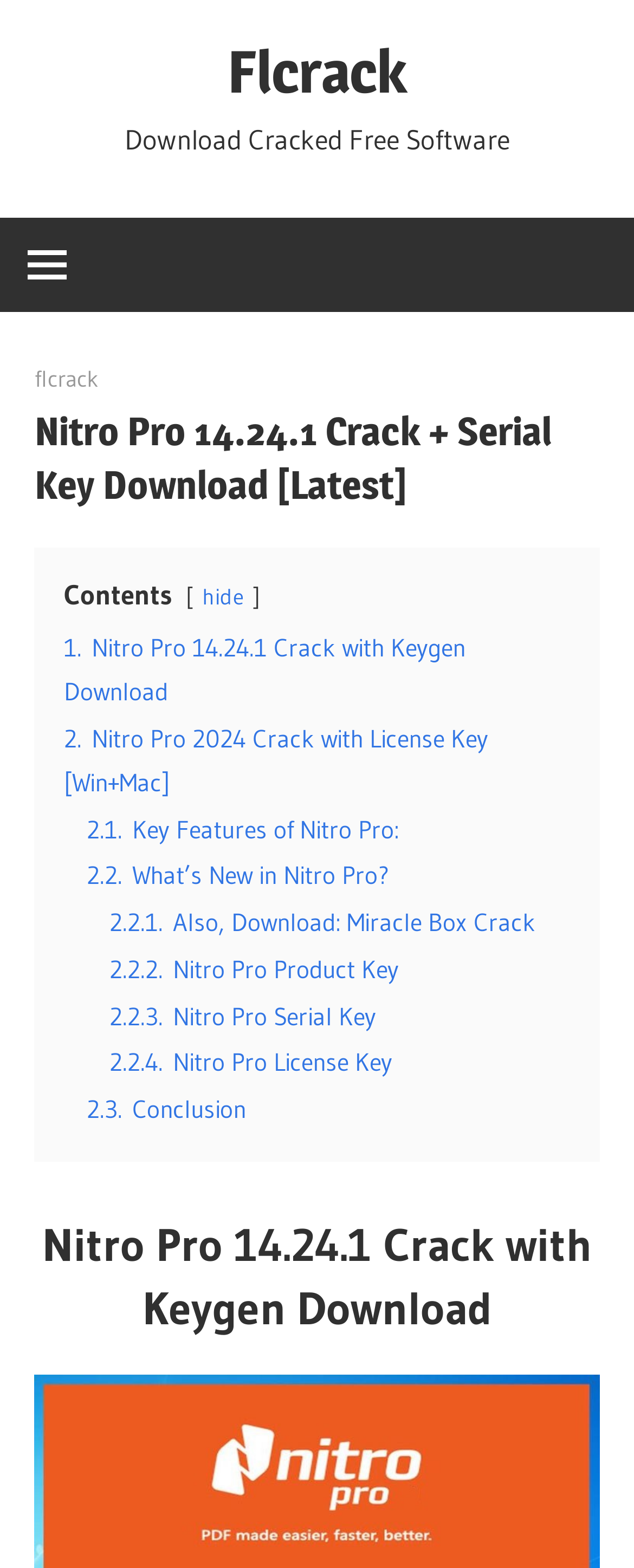Please identify the primary heading of the webpage and give its text content.

Nitro Pro 14.24.1 Crack + Serial Key Download [Latest]